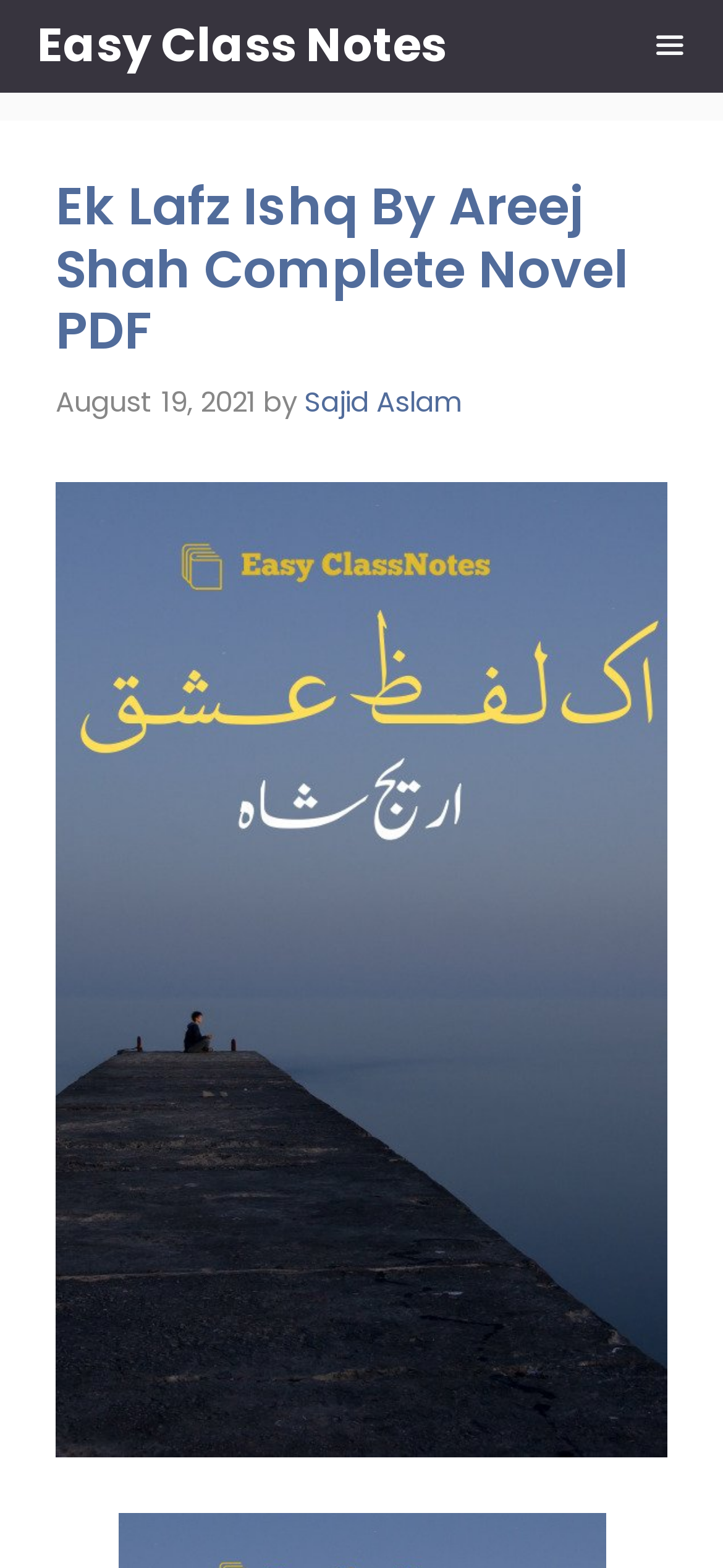Convey a detailed summary of the webpage, mentioning all key elements.

The webpage is about the novel "Ek Lafz Ishq By Areej Shah Complete Novel PDF" and is hosted on the "Easy Class Notes" website. At the top of the page, there is a primary navigation menu that spans the entire width of the page. Within this menu, there is a link to "Easy Class Notes" on the left side, and a menu button with an icon on the right side.

Below the navigation menu, there is a header section that takes up about a quarter of the page's height. This section contains a heading with the title of the novel, "Ek Lafz Ishq By Areej Shah Complete Novel PDF", which is centered horizontally. Below the title, there is a timestamp indicating that the novel was posted on "August 19, 2021", followed by the author's name, "Sajid Aslam", which is a clickable link.

To the right of the title, there is a large image that takes up most of the header section's width and height, which appears to be the cover art of the novel, labeled as "Ek Lafz Ishq By Areej Shah".